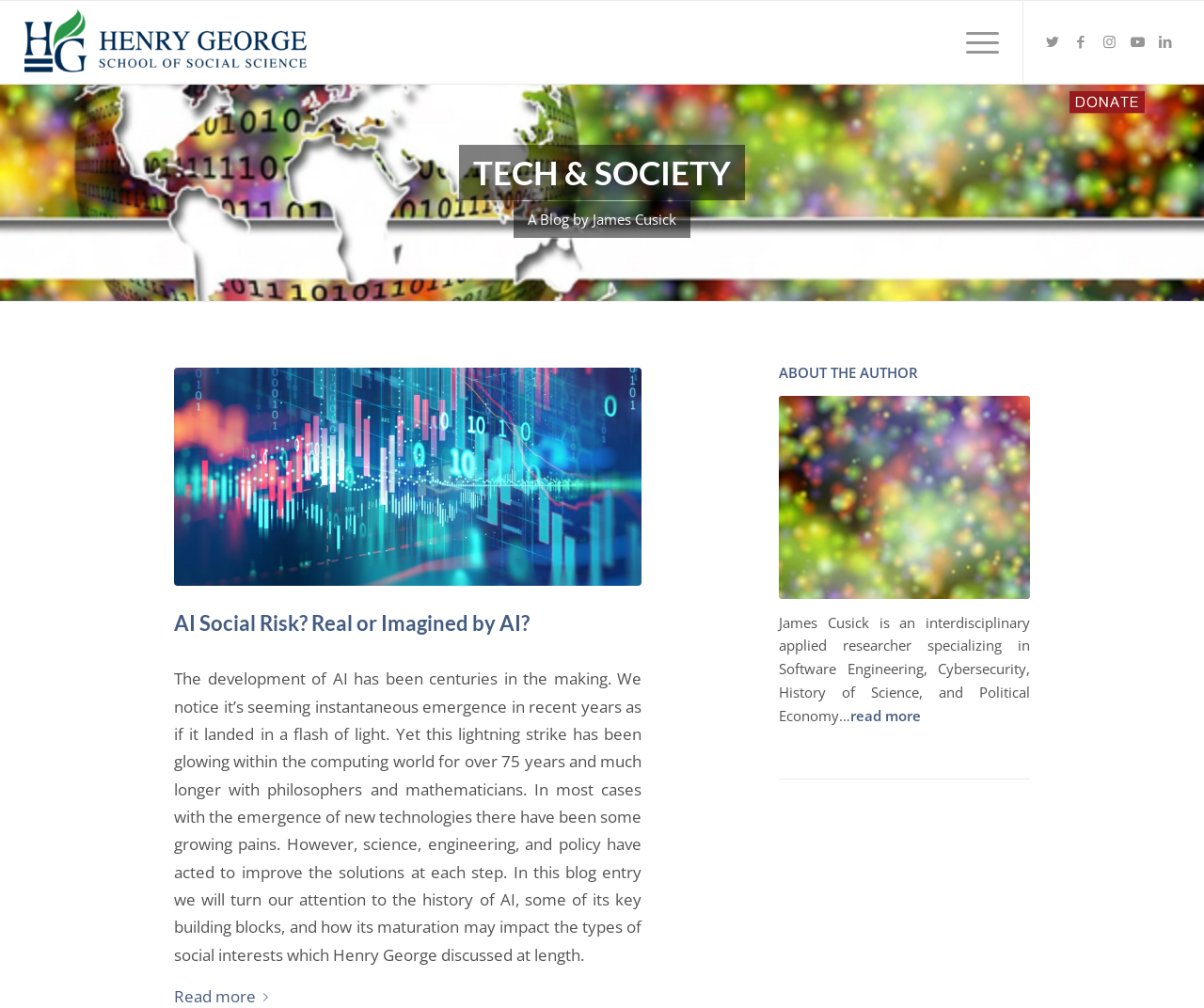Identify the webpage's primary heading and generate its text.

DON’T MISS OUT ON A SINGLE POST!